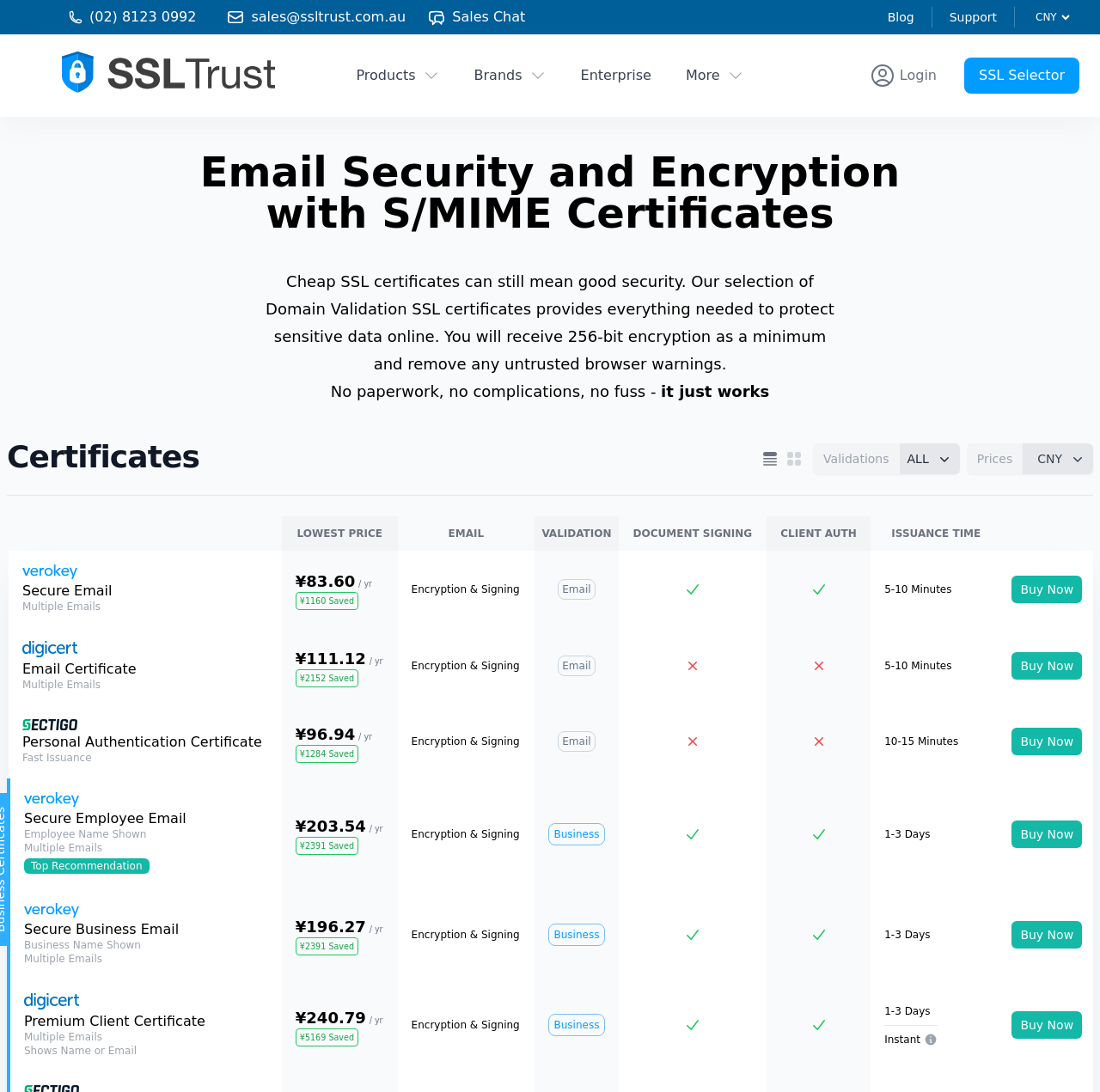Please specify the bounding box coordinates of the clickable region to carry out the following instruction: "View 'Verokey Secure Email Multiple Emails' details". The coordinates should be four float numbers between 0 and 1, in the format [left, top, right, bottom].

[0.02, 0.517, 0.244, 0.562]